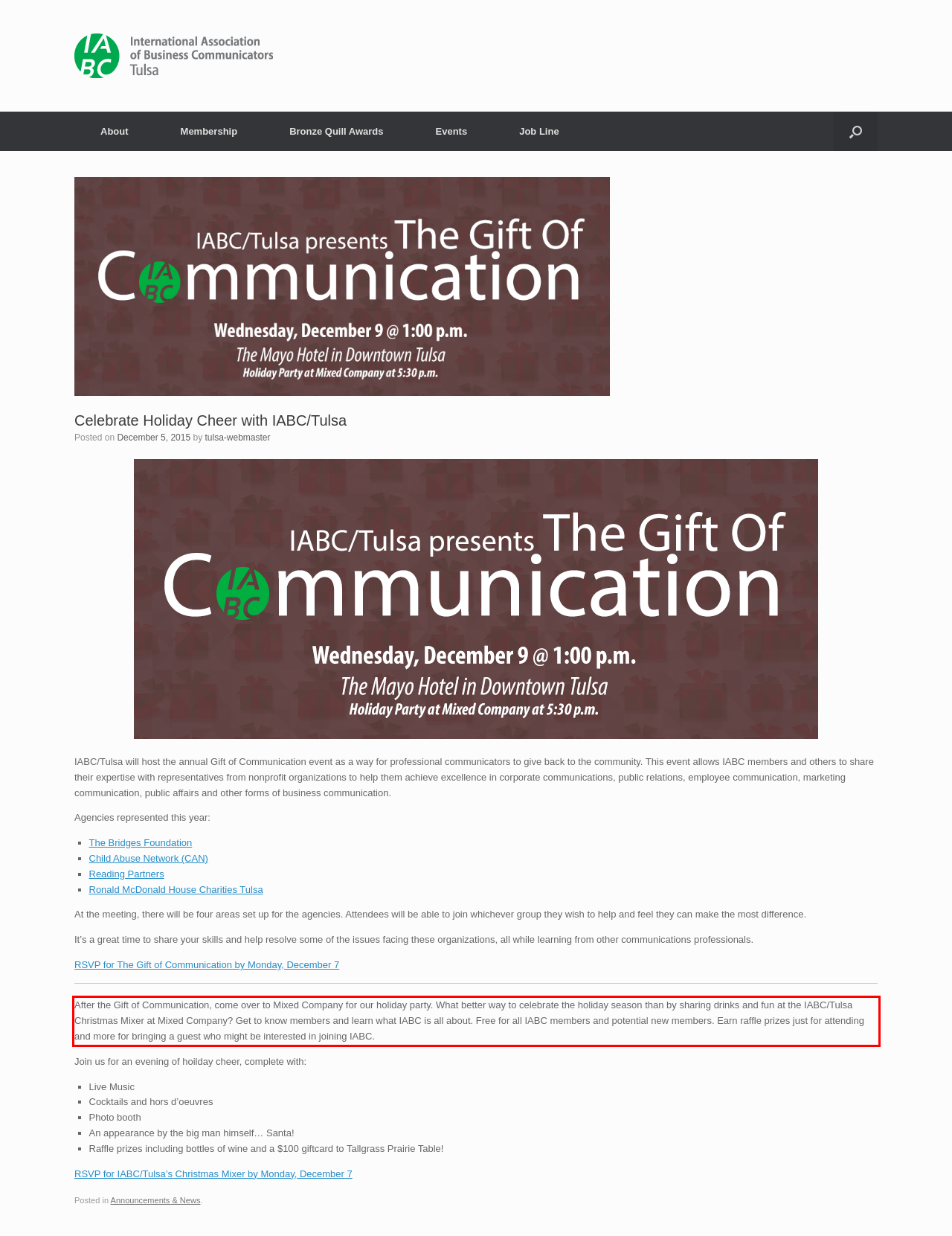Using the provided screenshot of a webpage, recognize the text inside the red rectangle bounding box by performing OCR.

After the Gift of Communication, come over to Mixed Company for our holiday party. What better way to celebrate the holiday season than by sharing drinks and fun at the IABC/Tulsa Christmas Mixer at Mixed Company? Get to know members and learn what IABC is all about. Free for all IABC members and potential new members. Earn raffle prizes just for attending and more for bringing a guest who might be interested in joining IABC.